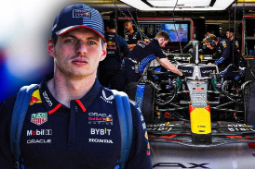What is happening in the background?
Refer to the image and answer the question using a single word or phrase.

Mechanics work on a Red Bull Racing car